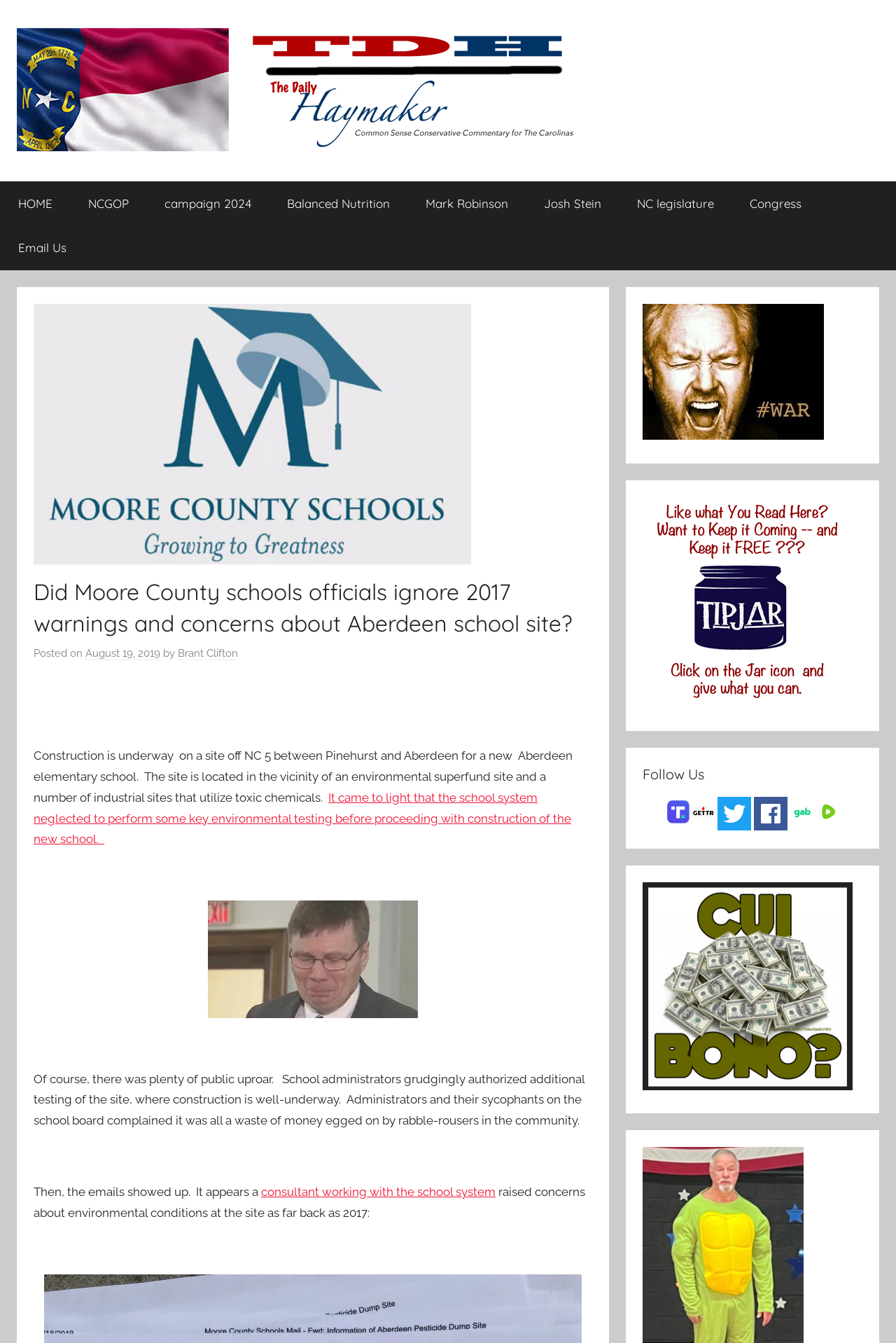Provide a brief response in the form of a single word or phrase:
What is the name of the school being constructed?

Aberdeen elementary school